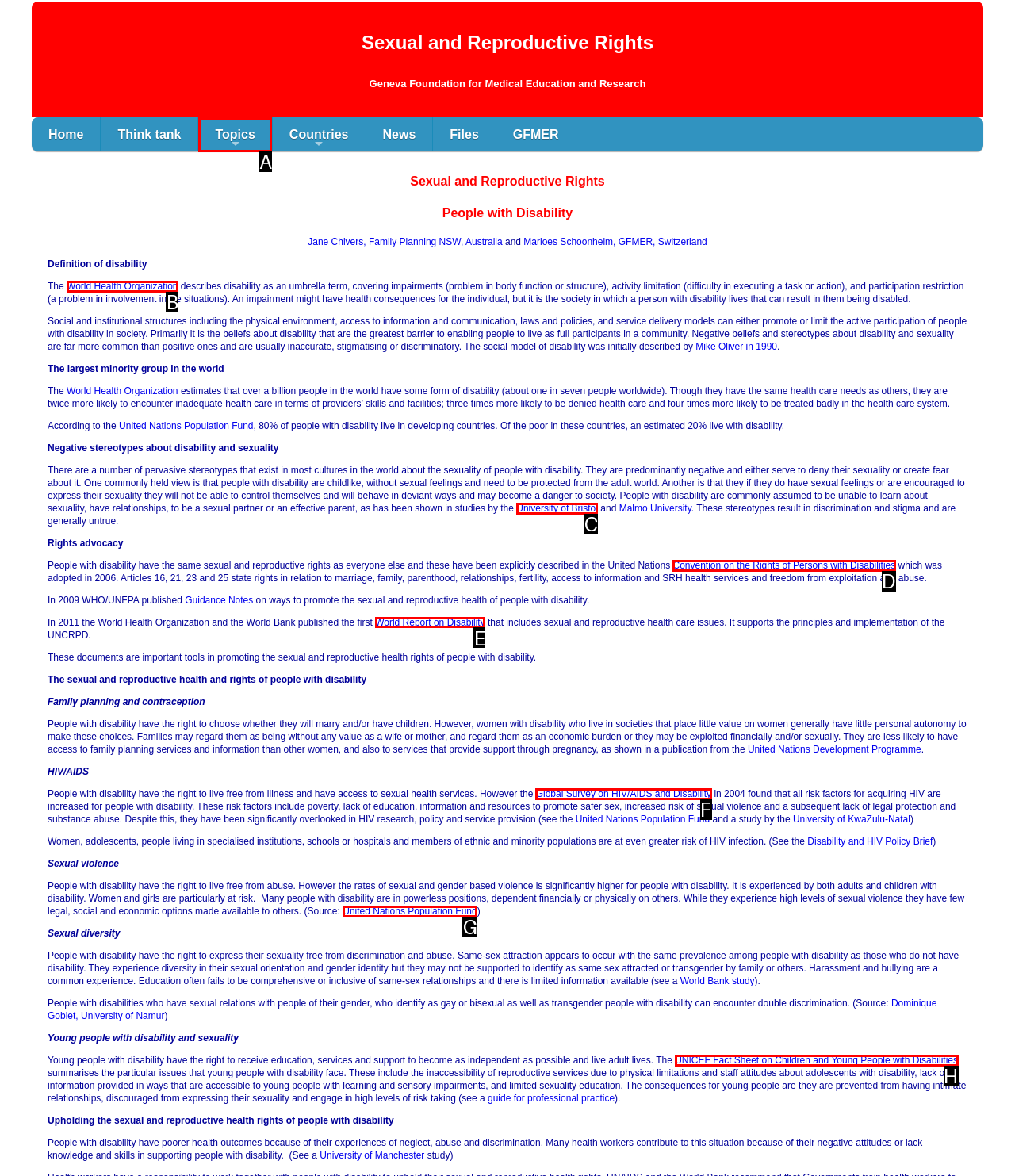Choose the HTML element you need to click to achieve the following task: View the World Report on Disability
Respond with the letter of the selected option from the given choices directly.

E